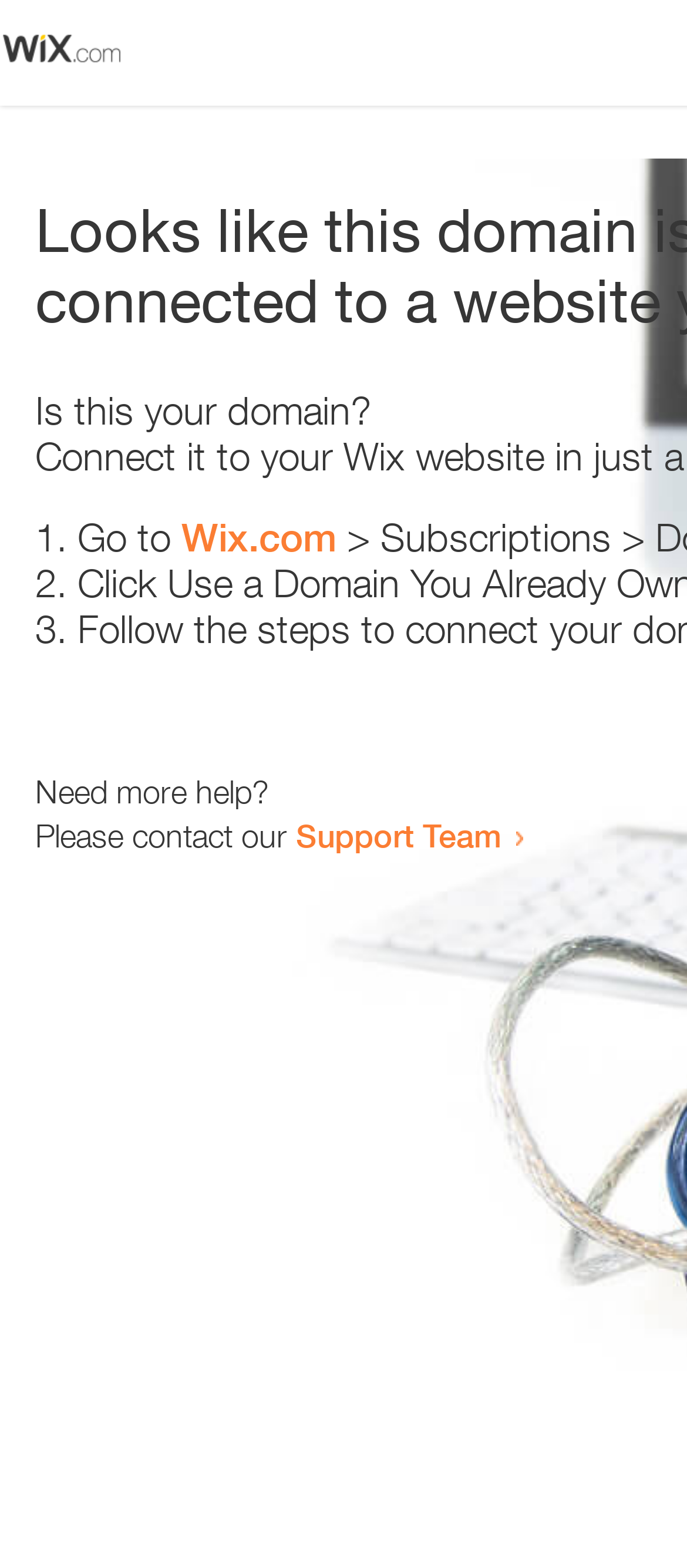Based on the description "Wix.com", find the bounding box of the specified UI element.

[0.264, 0.328, 0.49, 0.357]